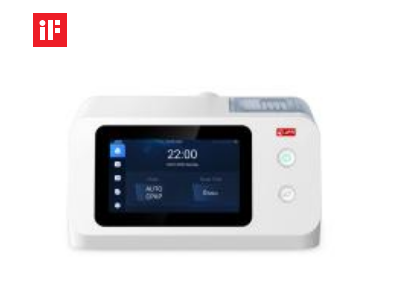Paint a vivid picture with your description of the image.

The image showcases the JFR E-series, a non-invasive ventilator designed by Beijing WURUIMEIYANG Medical Instruments Co., Ltd. The device features a sleek white exterior with a prominent touch display screen that displays vital information, including time and operational settings like 'AUTO' and 'CPAP.' To the right of the screen, two circular buttons are visible, likely for operation control. The image is framed with the iF logo in the top left corner, indicating the device's connection to design excellence. The overall design emphasizes functionality and user-friendliness, making it suitable for use in small hospitals and clinics.